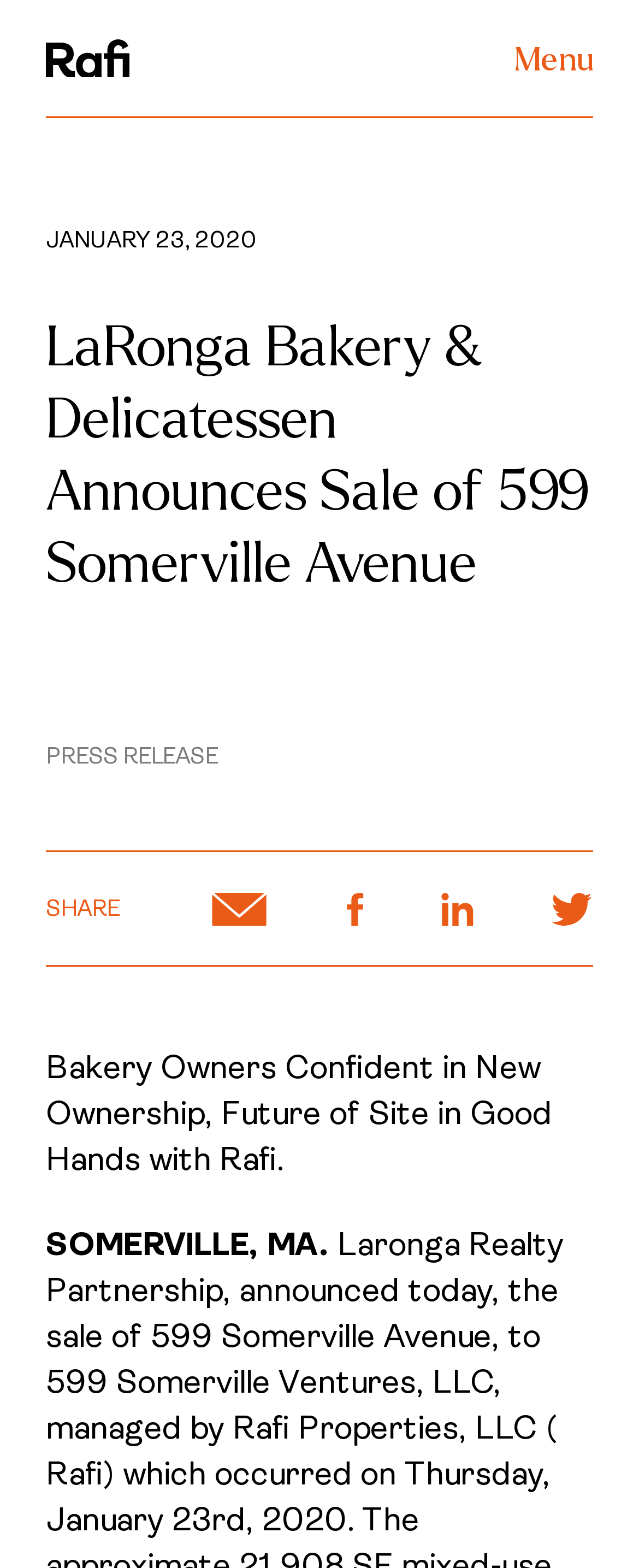Write an elaborate caption that captures the essence of the webpage.

The webpage is about LaRonga Bakery & Delicatessen announcing the sale of 599 Somerville Avenue. At the top, there is a header section with a link to "Rafi" accompanied by an image, and a "Menu" text on the right side. Below the header, there is a date "JANUARY 23, 2020" followed by a heading that announces the sale of the bakery. 

Underneath the heading, there is a "PRESS RELEASE" label, and then a "SHARE" button with four social media links, each represented by an image, aligned horizontally. The social media links are positioned below the "PRESS RELEASE" label and above a paragraph of text that describes the bakery owners' confidence in the new ownership.

The main content of the webpage is a news article that discusses the sale of the bakery, with the text "Bakery Owners Confident in New Ownership, Future of Site in Good Hands with Rafi." The article is followed by a location "SOMERVILLE, MA." at the bottom of the page.